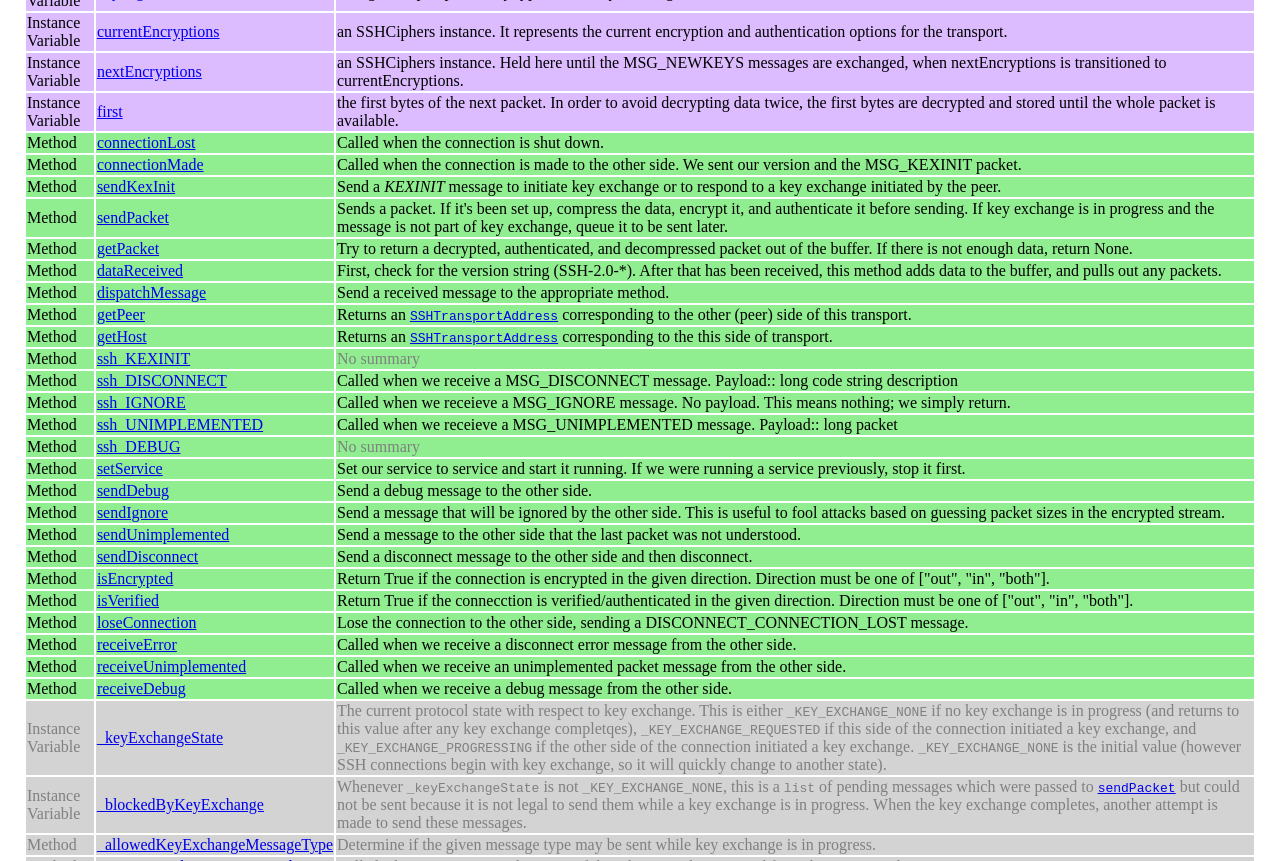Find the bounding box coordinates of the element to click in order to complete the given instruction: "click on sendKexInit."

[0.076, 0.207, 0.137, 0.226]